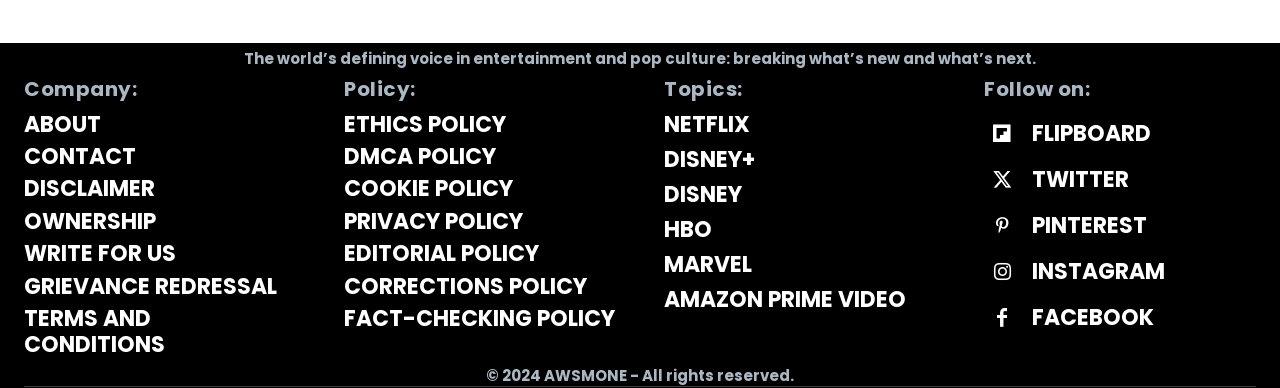Return the bounding box coordinates of the UI element that corresponds to this description: "Terms of service". The coordinates must be given as four float numbers in the range of 0 and 1, [left, top, right, bottom].

None